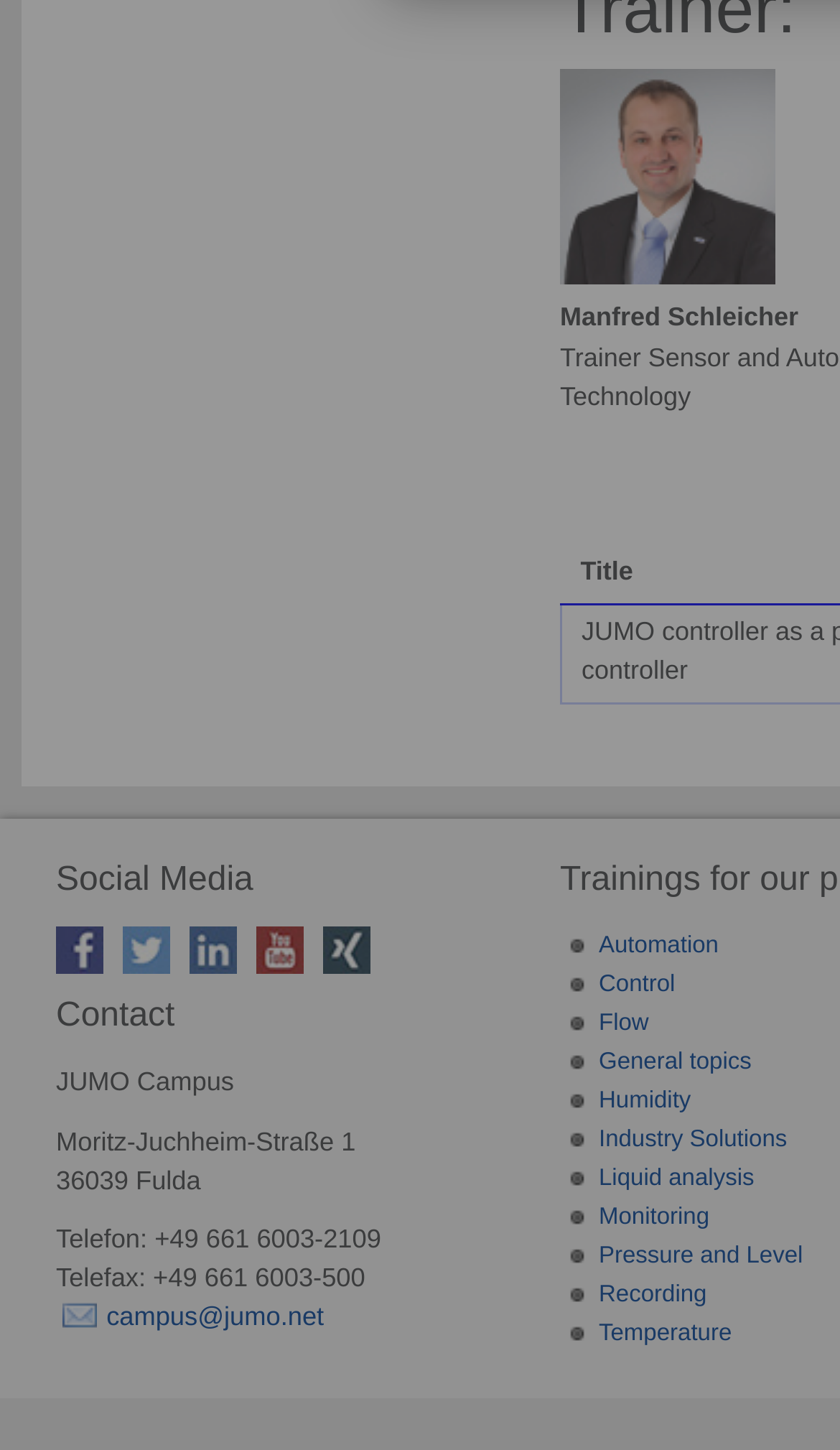Carefully observe the image and respond to the question with a detailed answer:
Is there a link to send an email to JUMO Campus?

I found a link to send an email to JUMO Campus by looking at the link element under the 'Contact' heading, which mentions the email address as campus@jumo.net.